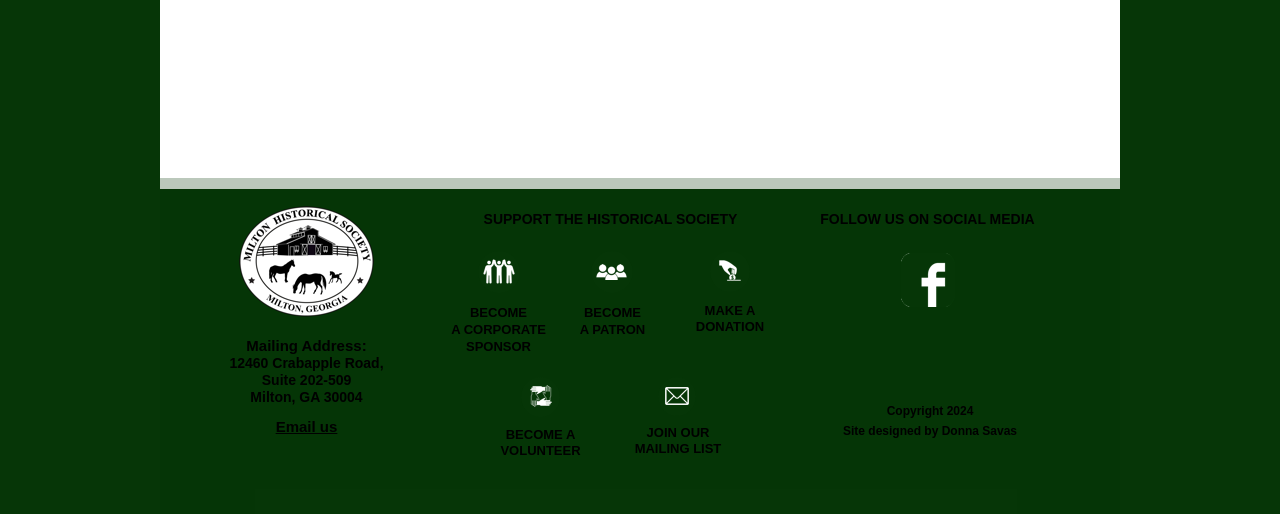Use a single word or phrase to answer the question: 
What is the purpose of the 'Email us' link?

To contact the historical society